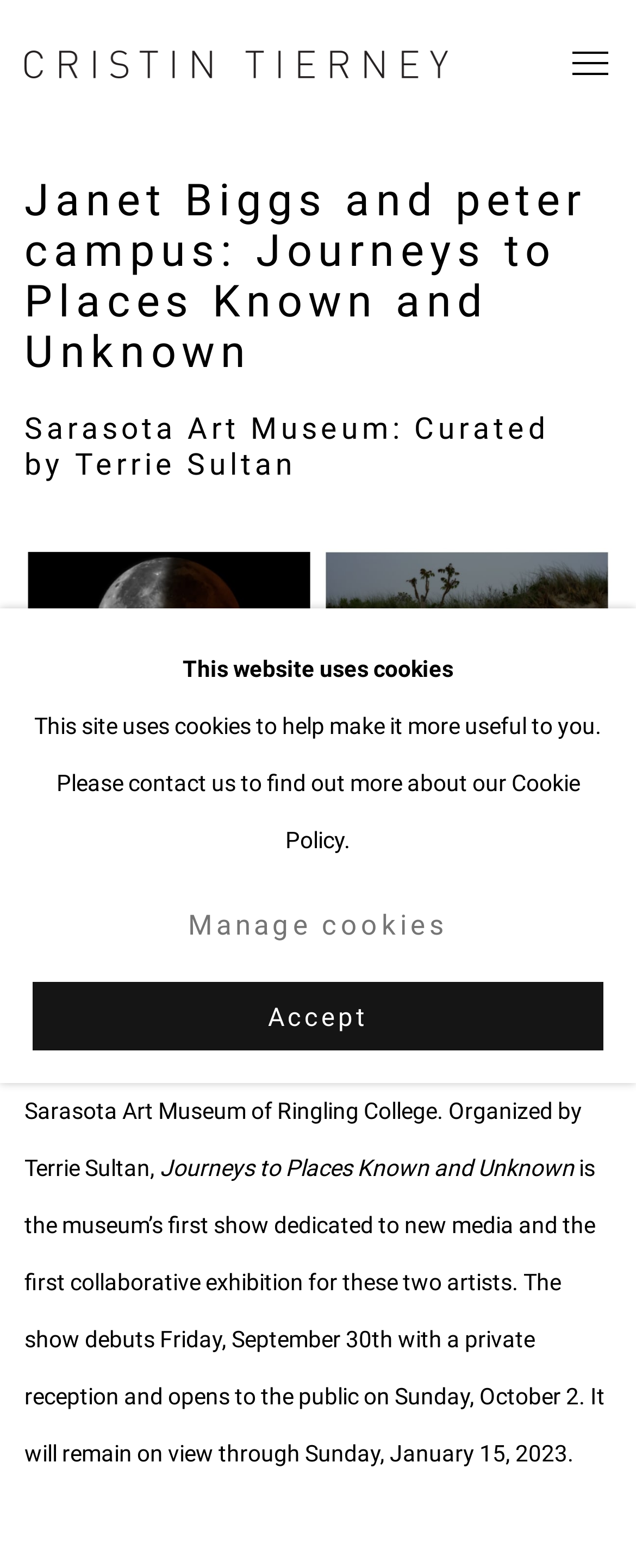Generate the title text from the webpage.

Janet Biggs and peter campus: Journeys to Places Known and Unknown